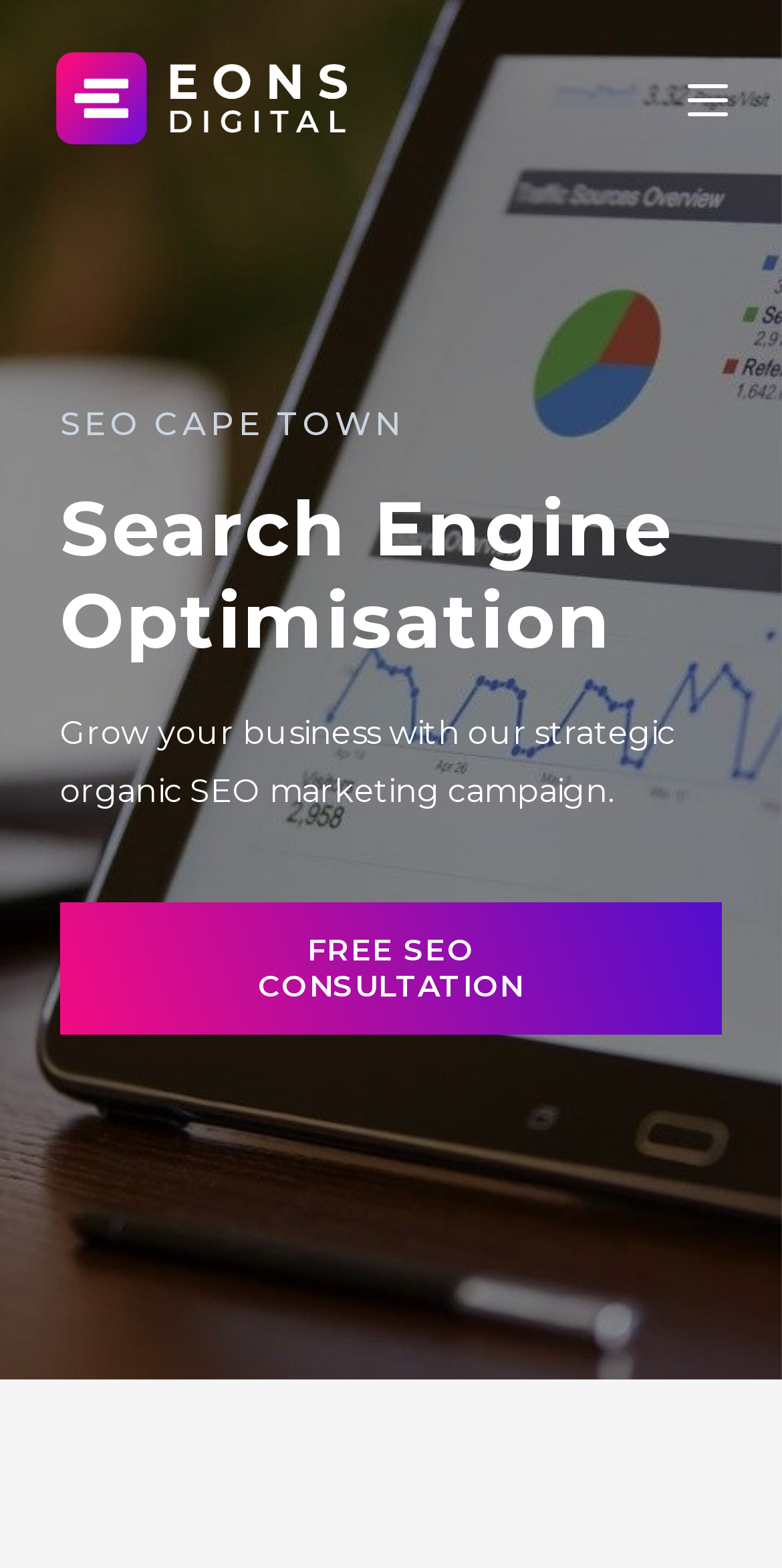What is the purpose of the 'Mobile Menu' link?
Answer with a single word or short phrase according to what you see in the image.

to open mobile menu